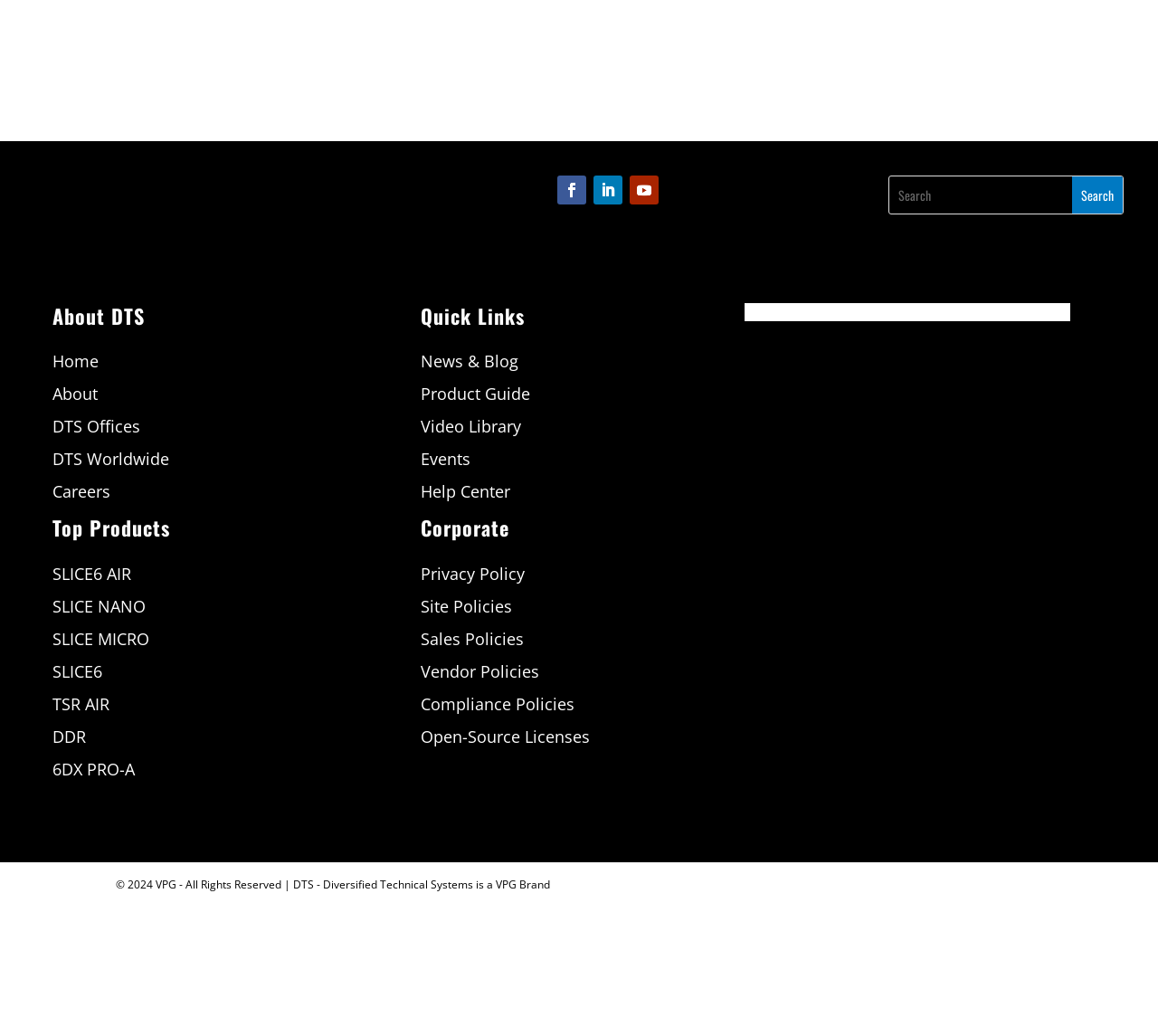What year is mentioned in the copyright notice?
We need a detailed and exhaustive answer to the question. Please elaborate.

The copyright notice at the bottom of the webpage mentions the year '2024', indicating that the website's content is copyrighted until that year.